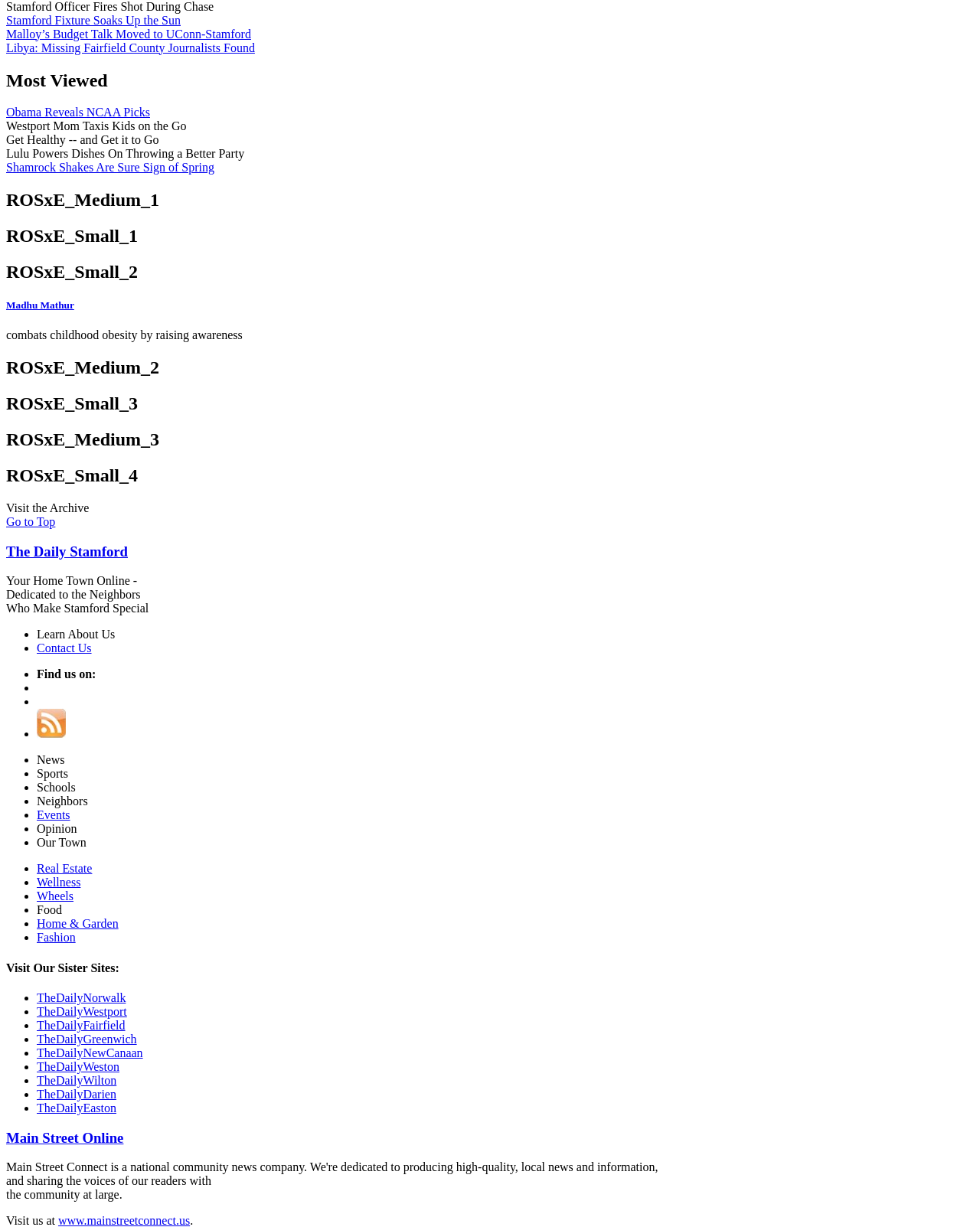What is the topic of the article 'Stamford Fixture Soaks Up the Sun'?
Using the image as a reference, answer the question with a short word or phrase.

Unknown